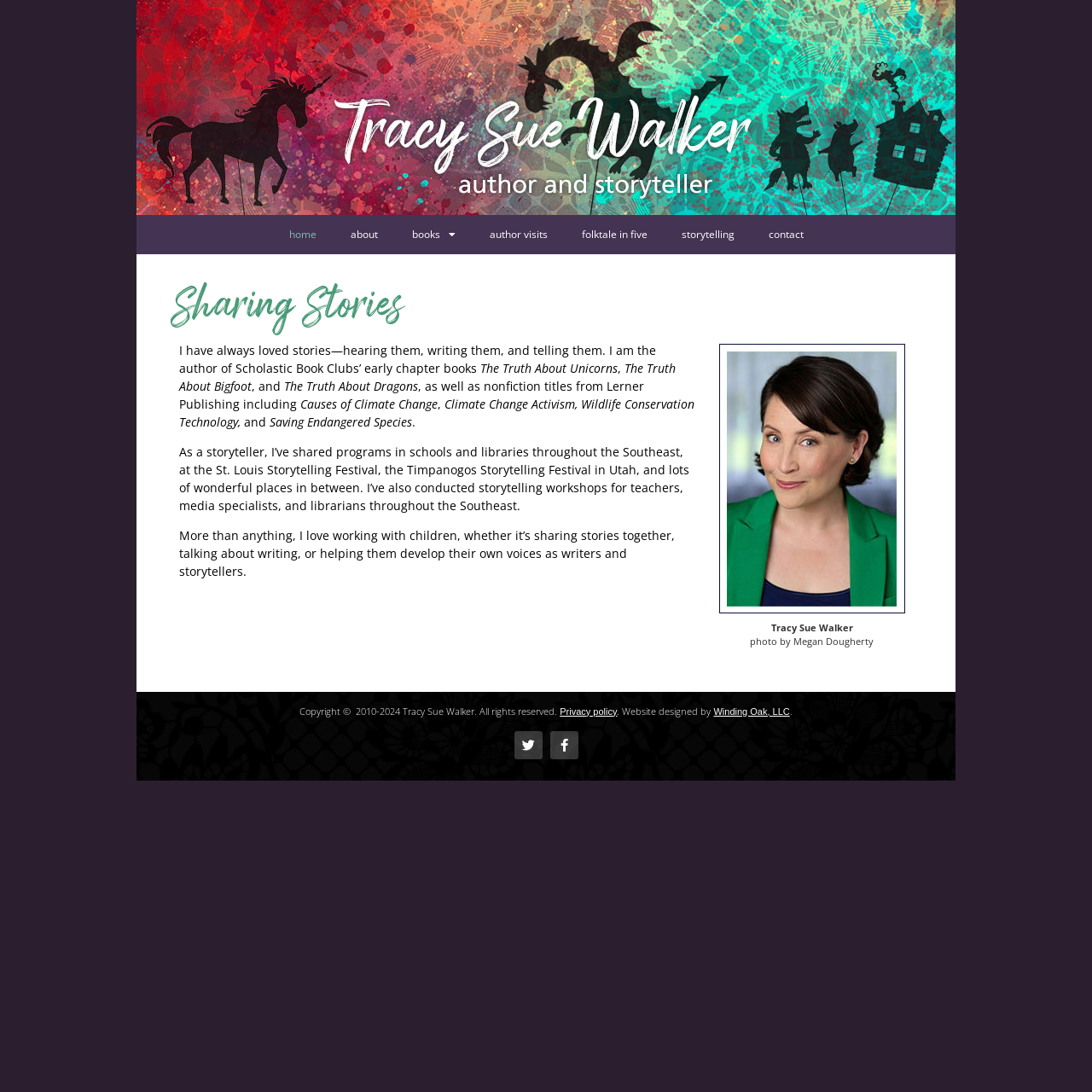Please locate the bounding box coordinates for the element that should be clicked to achieve the following instruction: "click on the home link". Ensure the coordinates are given as four float numbers between 0 and 1, i.e., [left, top, right, bottom].

[0.249, 0.197, 0.305, 0.233]